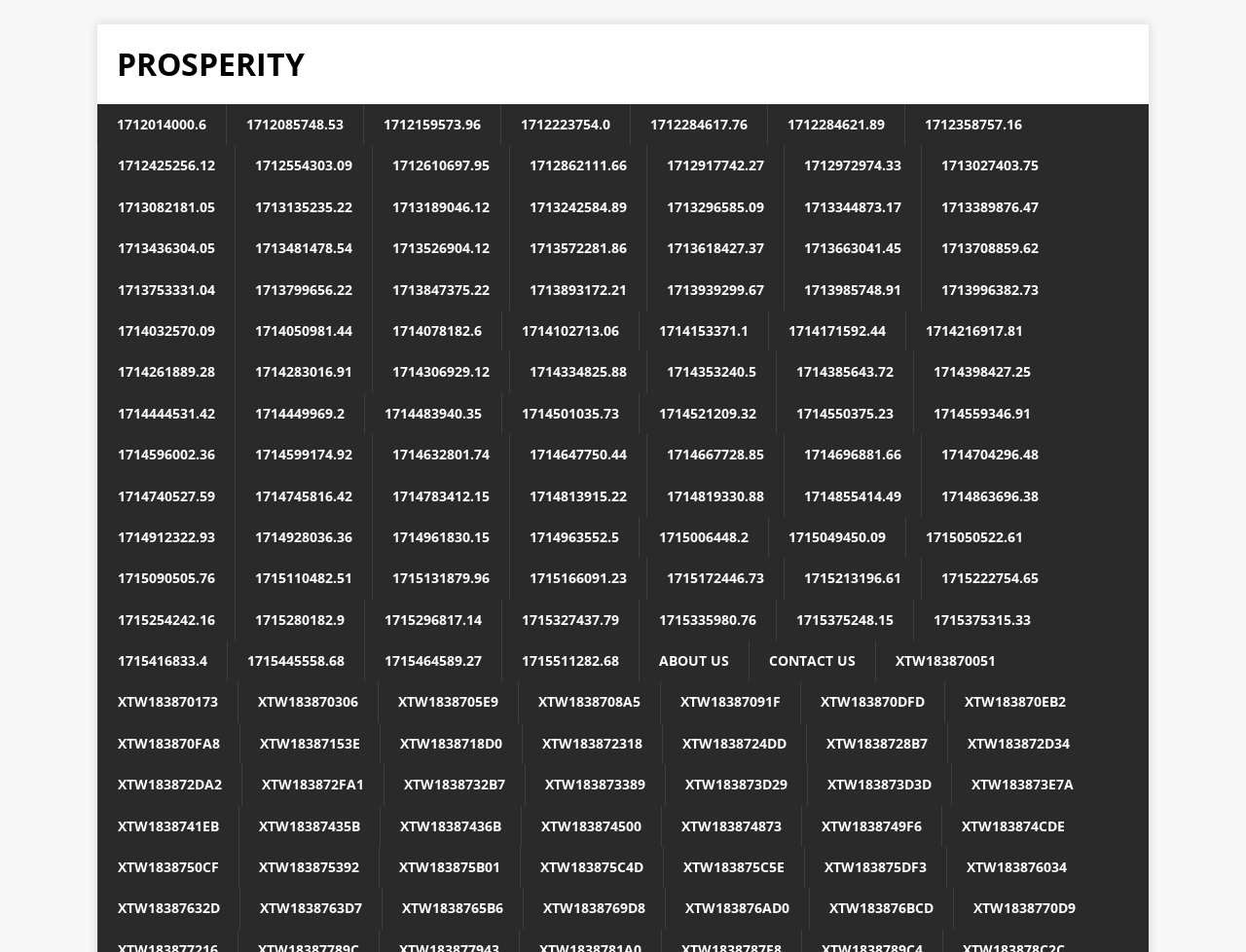Determine the bounding box for the HTML element described here: "1714928036.36". The coordinates should be given as [left, top, right, bottom] with each number being a float between 0 and 1.

[0.188, 0.543, 0.298, 0.586]